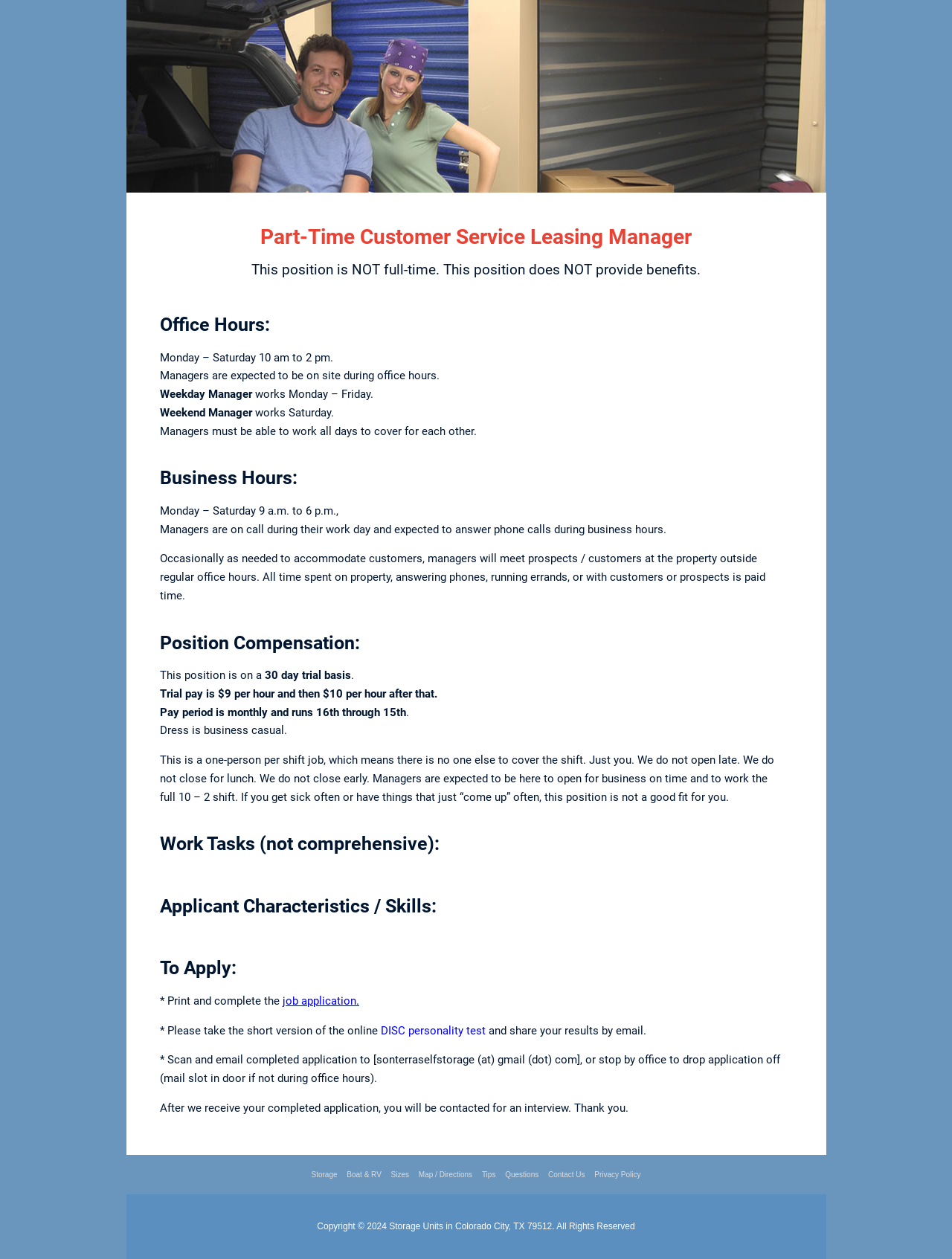What is the dress code for the manager?
Give a single word or phrase answer based on the content of the image.

Business casual